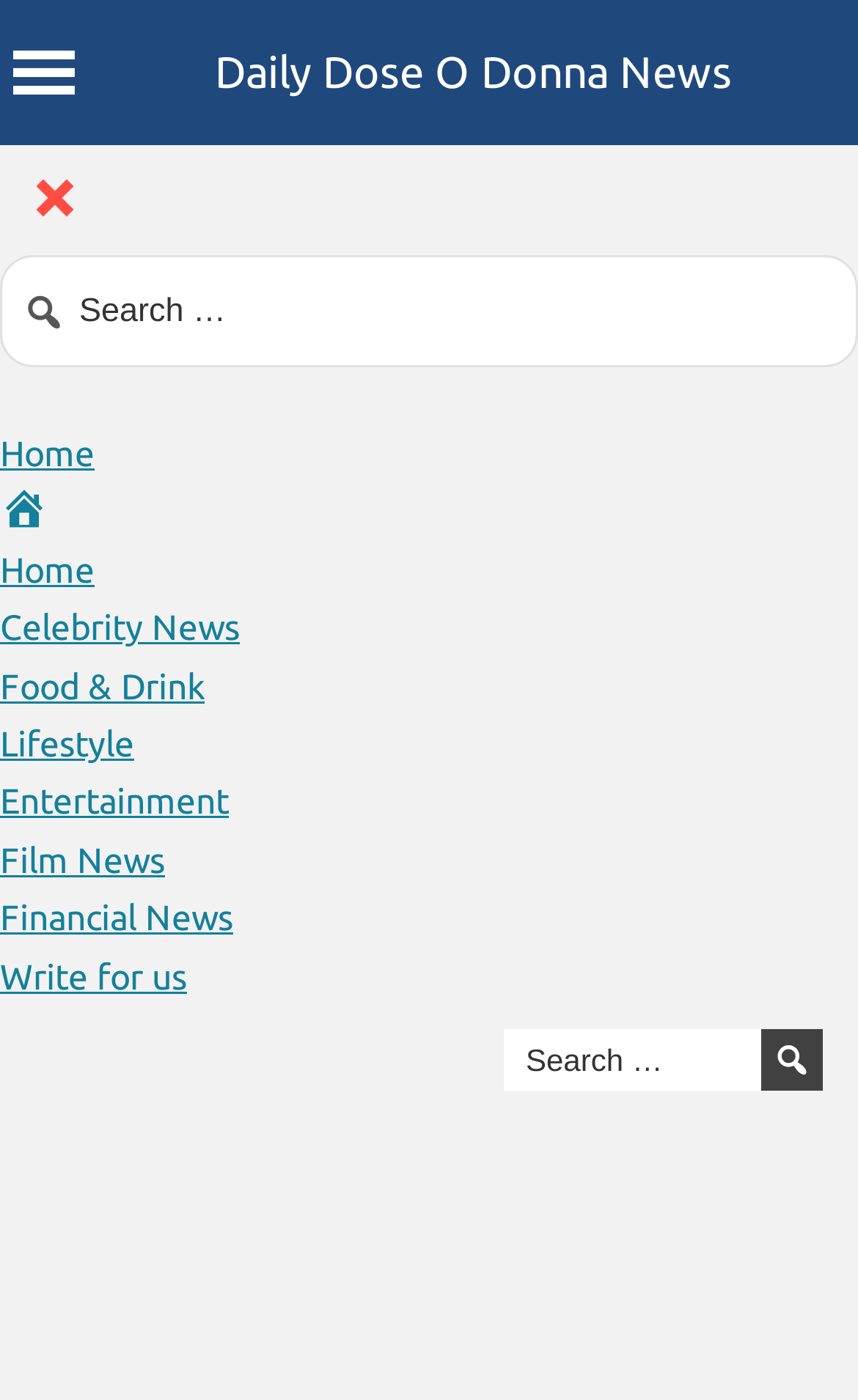Illustrate the webpage with a detailed description.

The webpage appears to be a news or blog website, with a focus on entertainment and geek culture. At the top, there is a prominent title "1982: Greatest Geek Year Ever Documentary needs your help". Below this title, there are several links to different news categories, including "Daily Dose O Donna News", "Celebrity News", "Food & Drink", "Lifestyle", "Entertainment", "Film News", and "Financial News". These links are aligned to the left side of the page.

To the left of these links, there are three icons, represented by Unicode characters "\uf333", "\uf158", and "\uf102", which may be social media or navigation icons. Above these icons, there is a search bar that spans the entire width of the page.

Further down the page, there is another search bar, this time located on the right side of the page. This search bar has a button with a magnifying glass icon. Below this search bar, there is a link to "Write for us", which may be a call to action for contributors or writers.

The overall layout of the page suggests a news or blog website with a focus on entertainment and geek culture, with easy access to different news categories and search functionality.